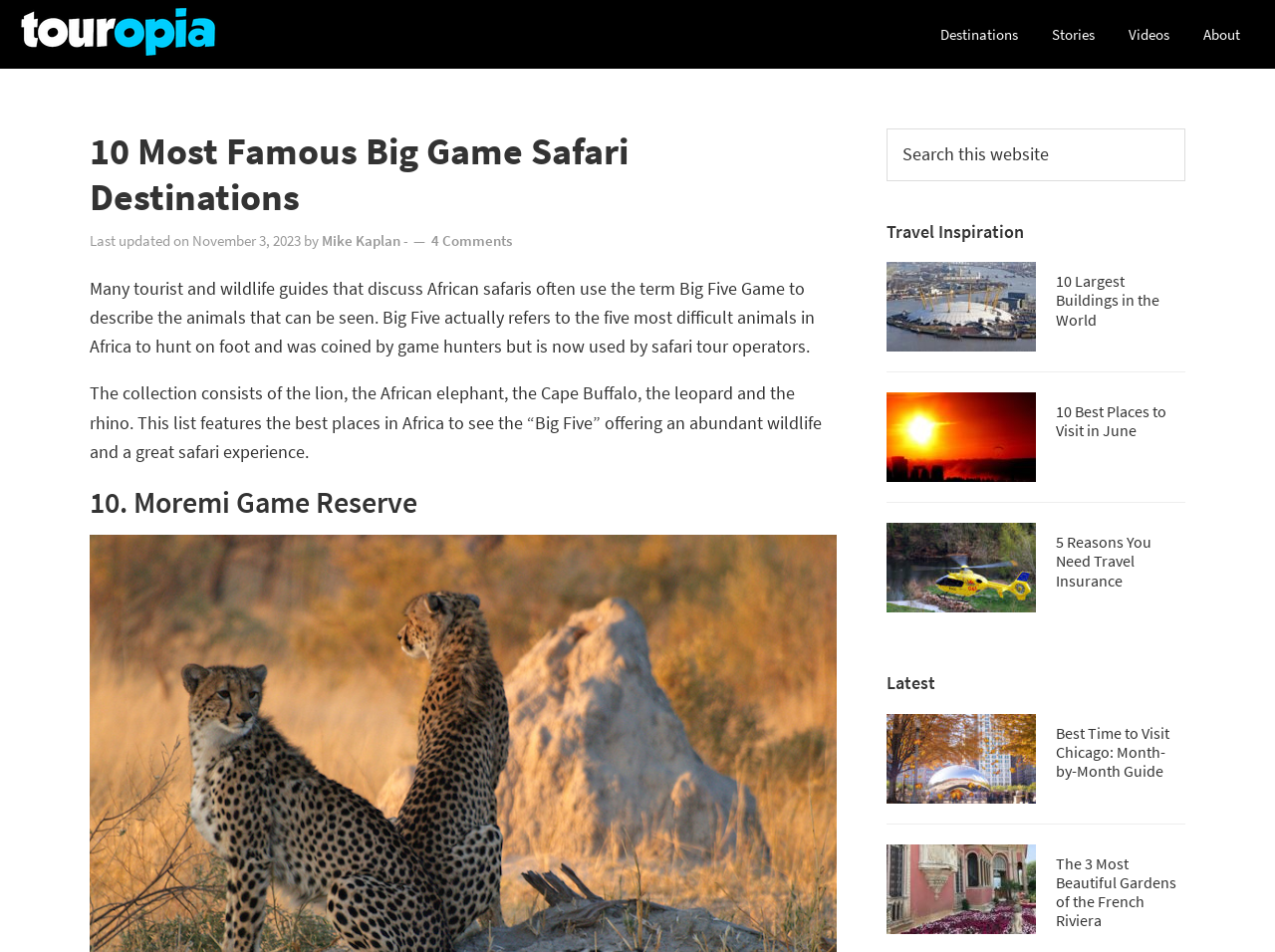Find the bounding box coordinates of the clickable region needed to perform the following instruction: "Read the article '10 Largest Buildings in the World'". The coordinates should be provided as four float numbers between 0 and 1, i.e., [left, top, right, bottom].

[0.695, 0.275, 0.93, 0.392]